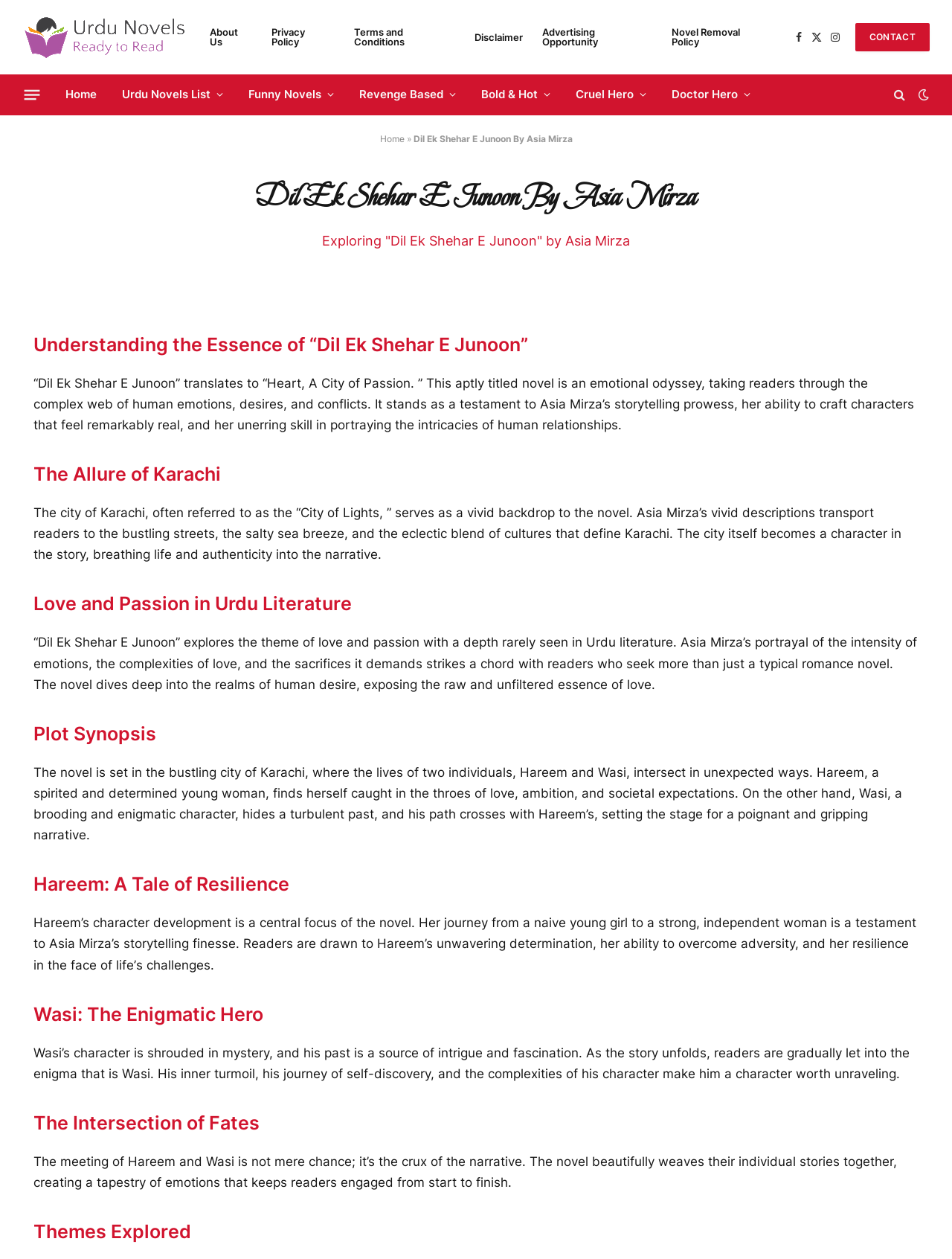Please determine the bounding box coordinates for the element with the description: "Home".

[0.055, 0.059, 0.115, 0.091]